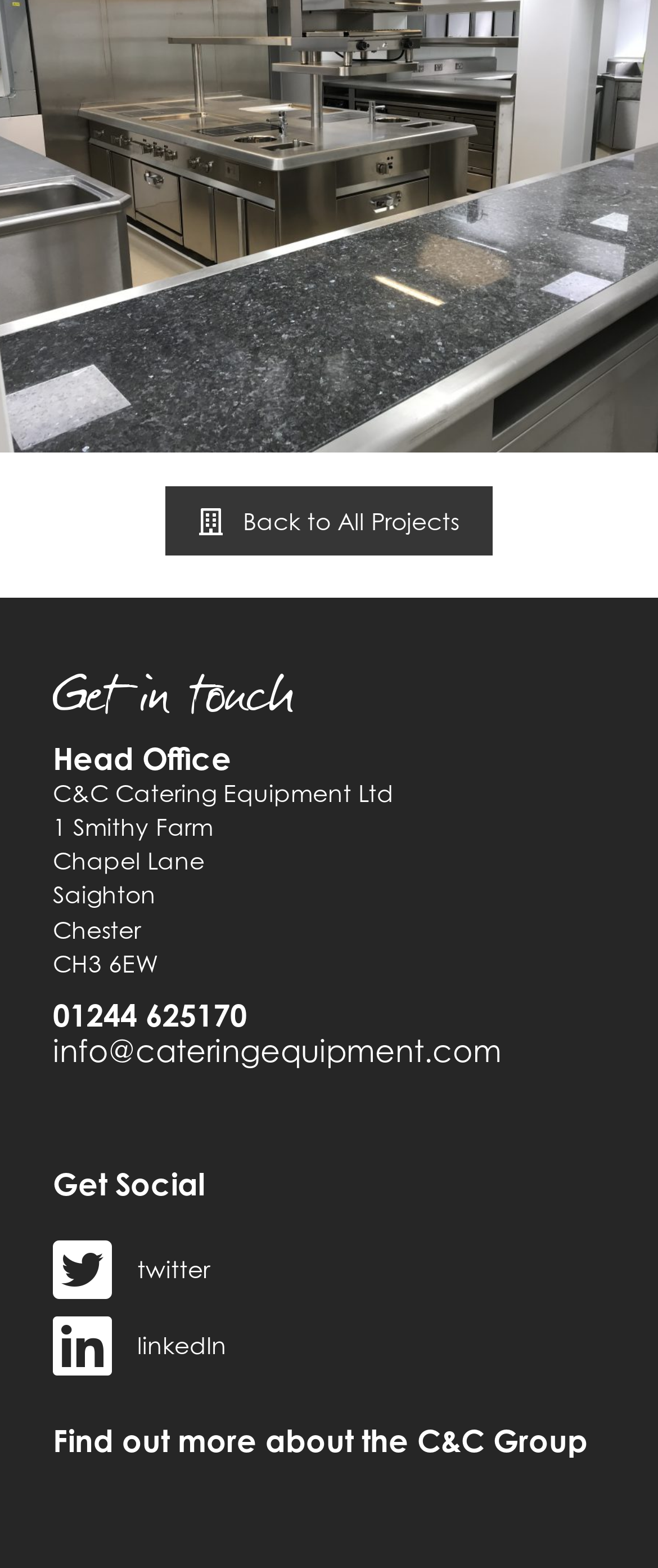Answer the question briefly using a single word or phrase: 
What is the company name?

C&C Catering Equipment Ltd